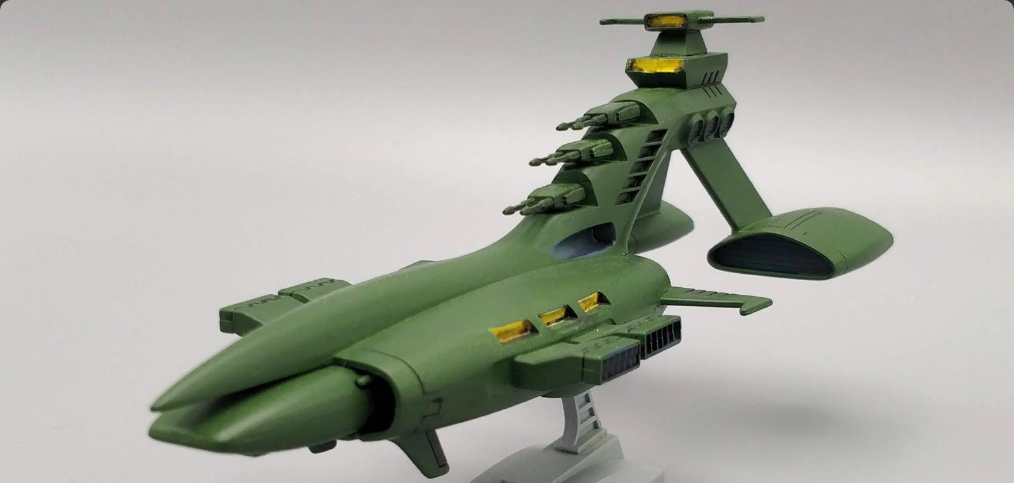Answer the following inquiry with a single word or phrase:
What is the title of the accompanying blog post?

The Magic of the Photo Box